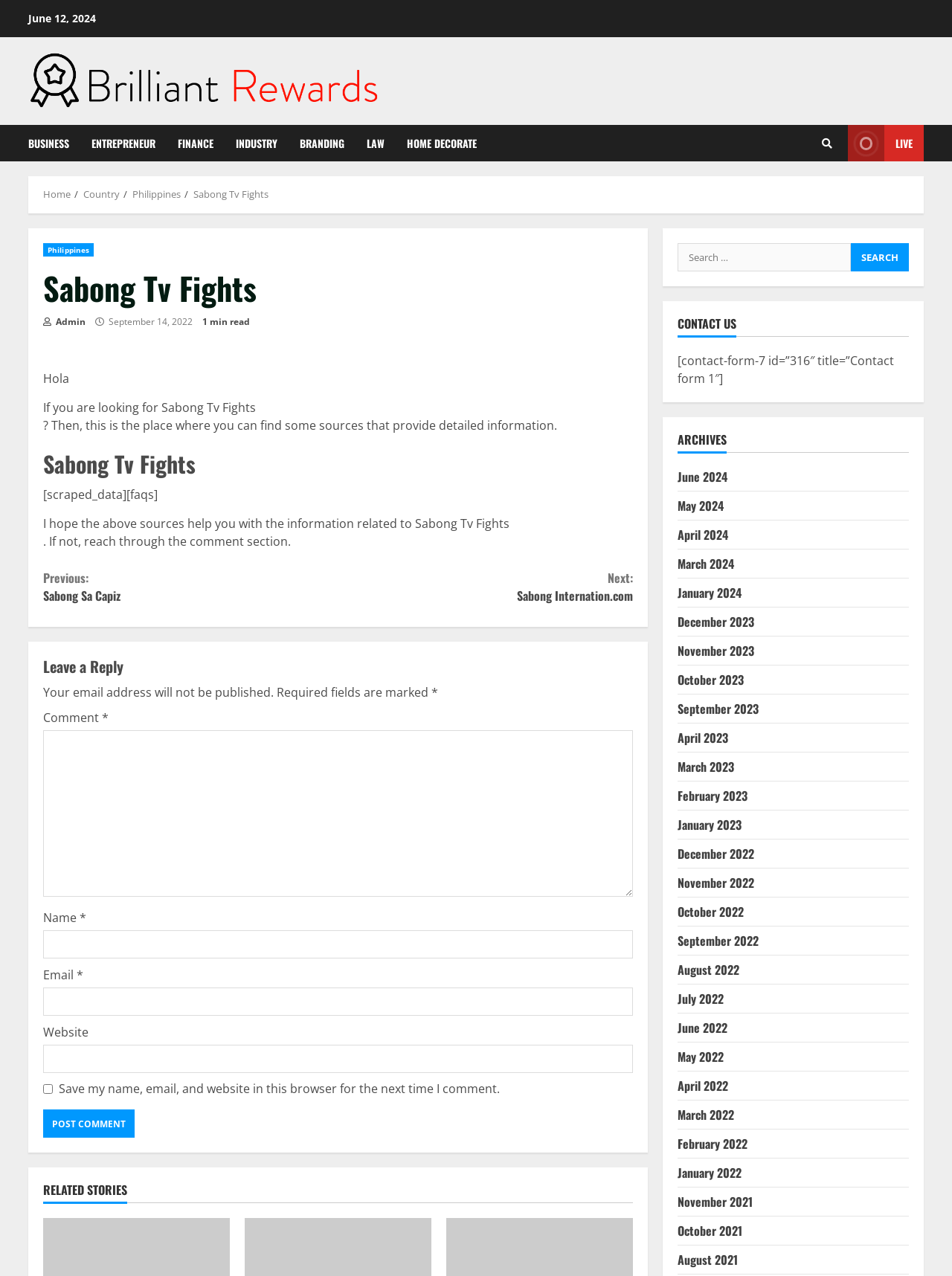Kindly determine the bounding box coordinates for the area that needs to be clicked to execute this instruction: "Click on the 'Post Comment' button".

[0.045, 0.87, 0.141, 0.892]